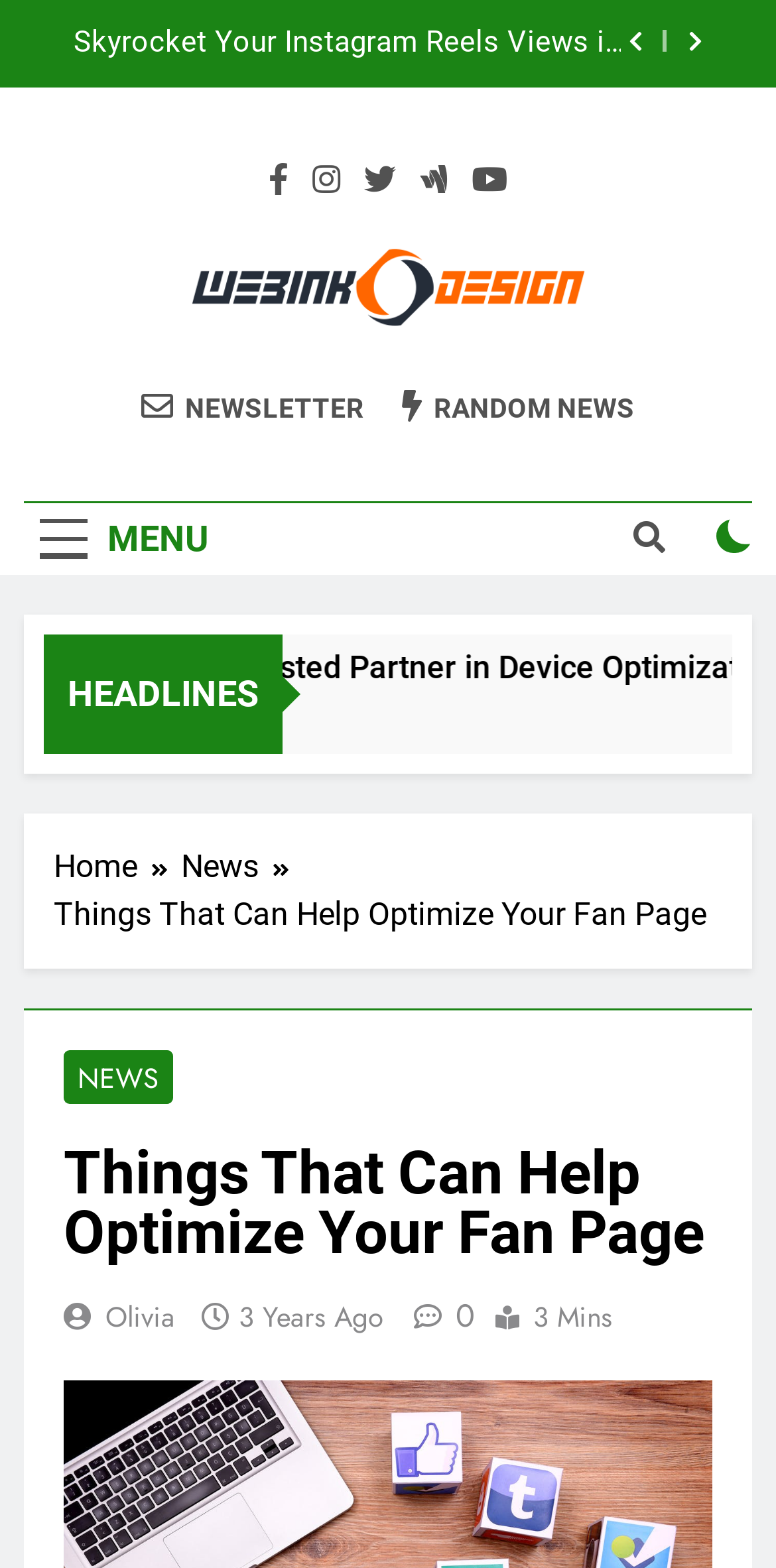Use a single word or phrase to answer the question:
How many links are there in the breadcrumbs navigation?

2